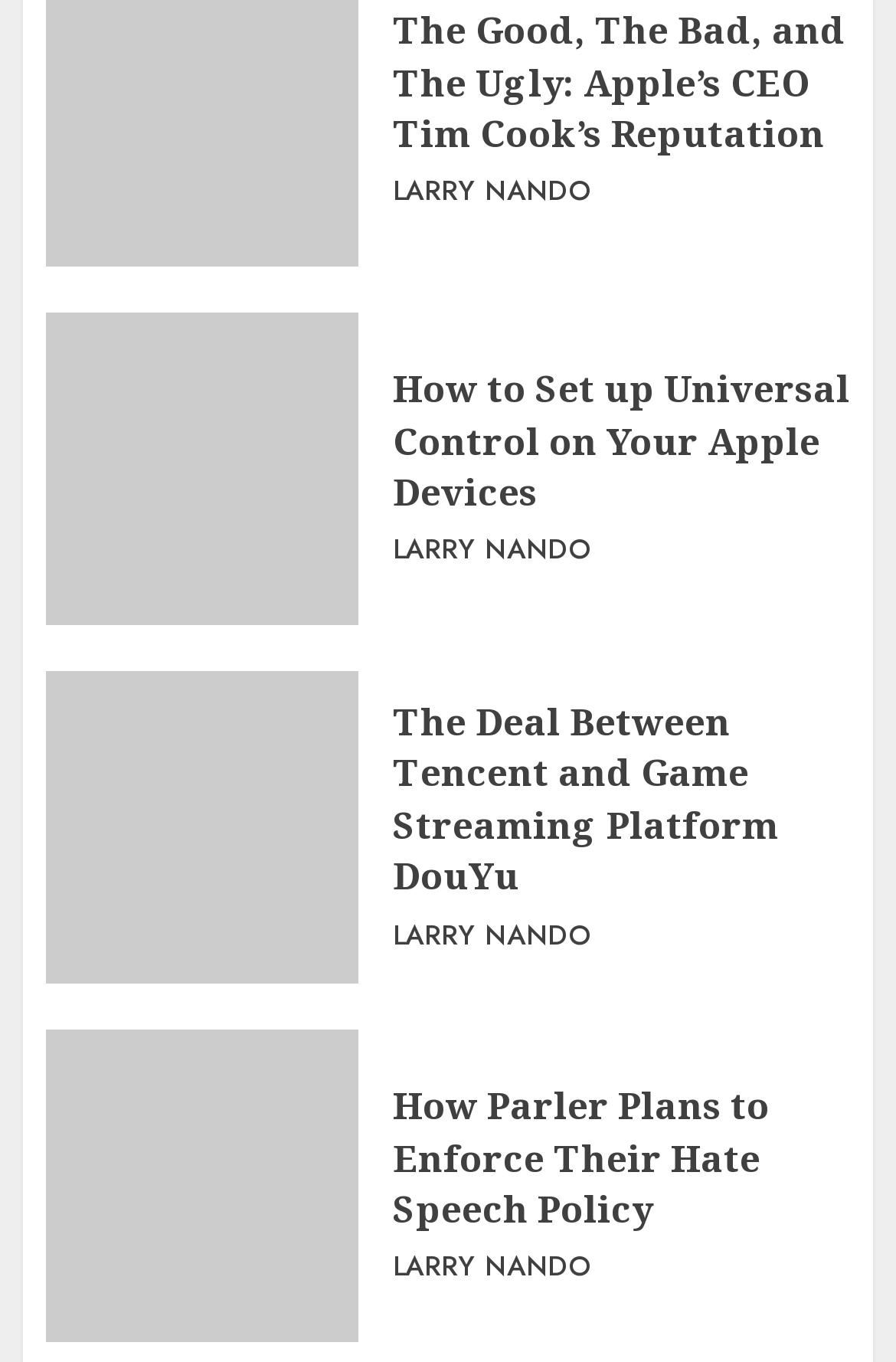Identify the bounding box coordinates of the region I need to click to complete this instruction: "Learn about Universal Control on Apple Devices".

[0.438, 0.267, 0.949, 0.381]